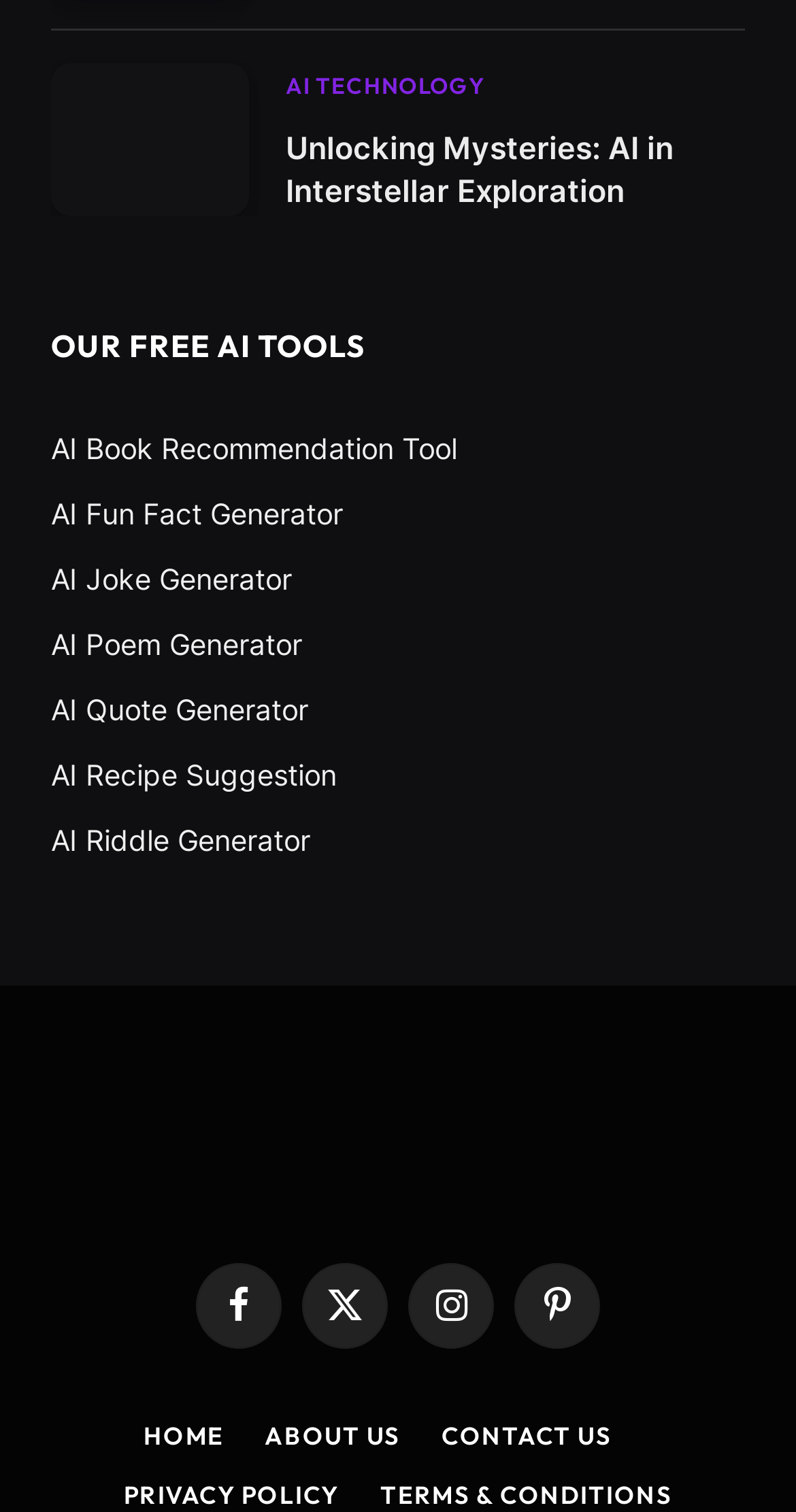Identify the bounding box coordinates of the specific part of the webpage to click to complete this instruction: "Explore AI Book Recommendation Tool".

[0.064, 0.284, 0.574, 0.307]